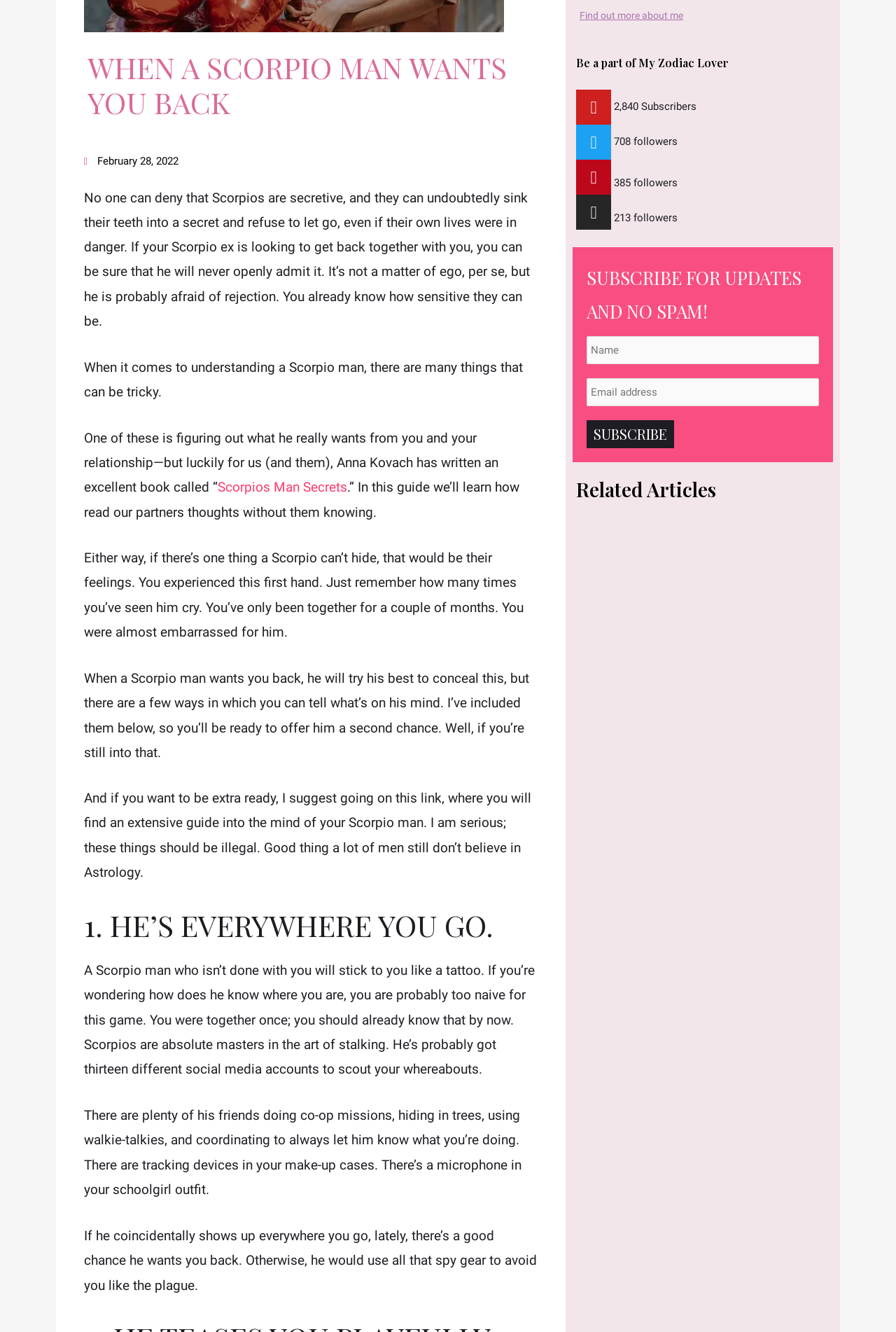From the webpage screenshot, identify the region described by Instagram. Provide the bounding box coordinates as (top-left x, top-left y, bottom-right x, bottom-right y), with each value being a floating point number between 0 and 1.

[0.643, 0.146, 0.682, 0.173]